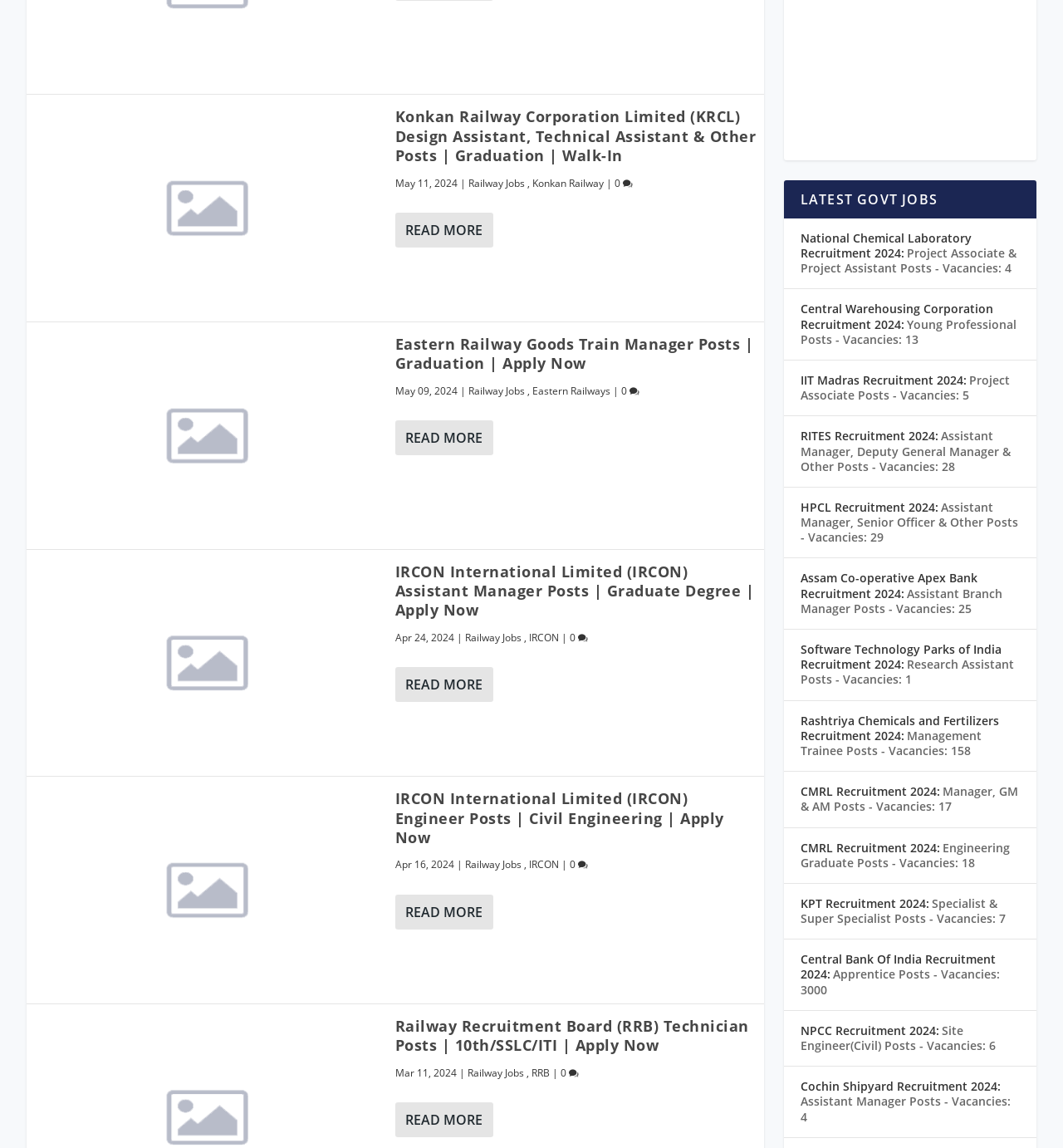Please identify the bounding box coordinates of the clickable area that will allow you to execute the instruction: "Explore National Chemical Laboratory Recruitment 2024".

[0.753, 0.2, 0.914, 0.227]